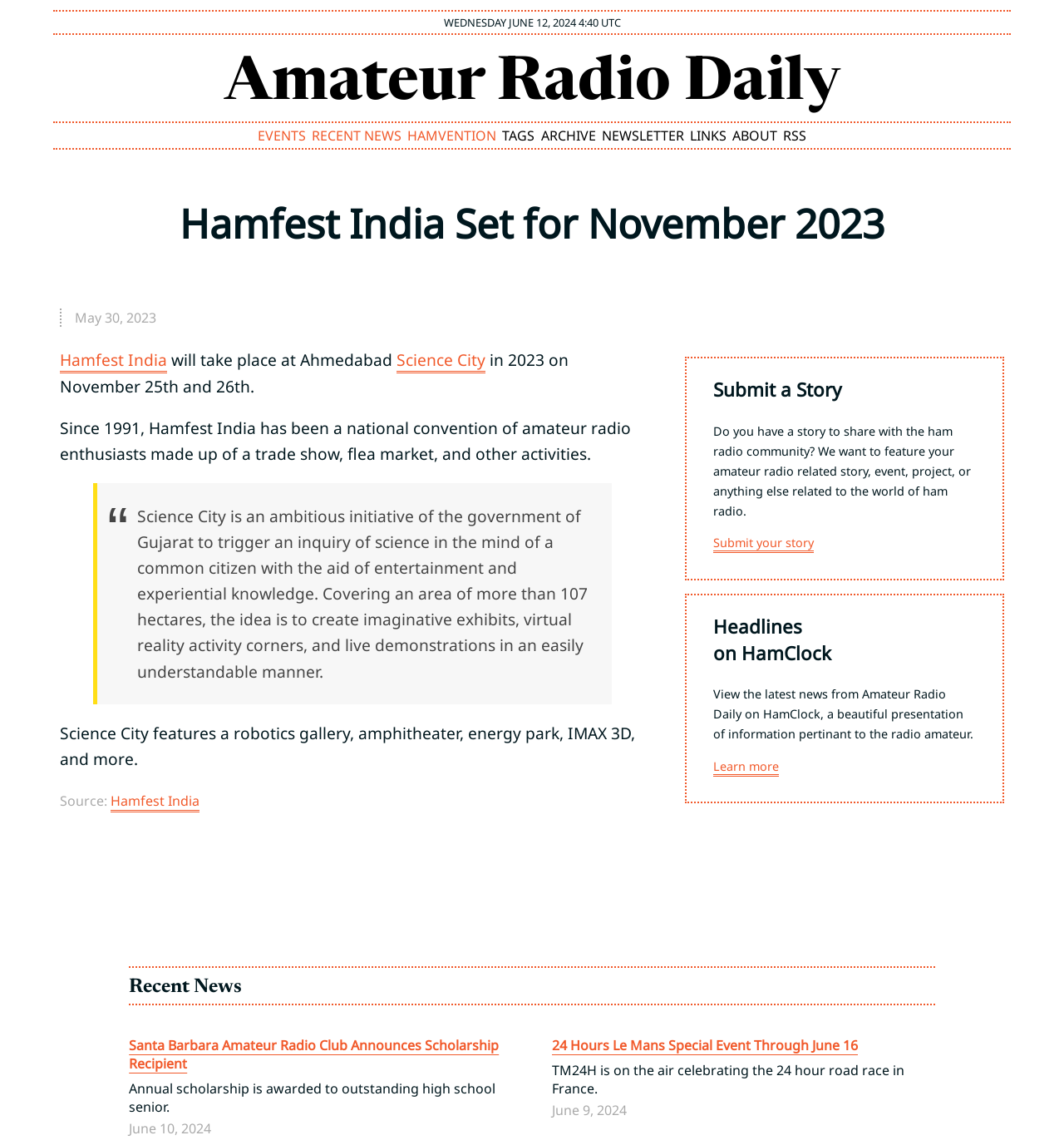Please identify the bounding box coordinates of the region to click in order to complete the task: "Read about Hamfest India". The coordinates must be four float numbers between 0 and 1, specified as [left, top, right, bottom].

[0.056, 0.305, 0.157, 0.324]